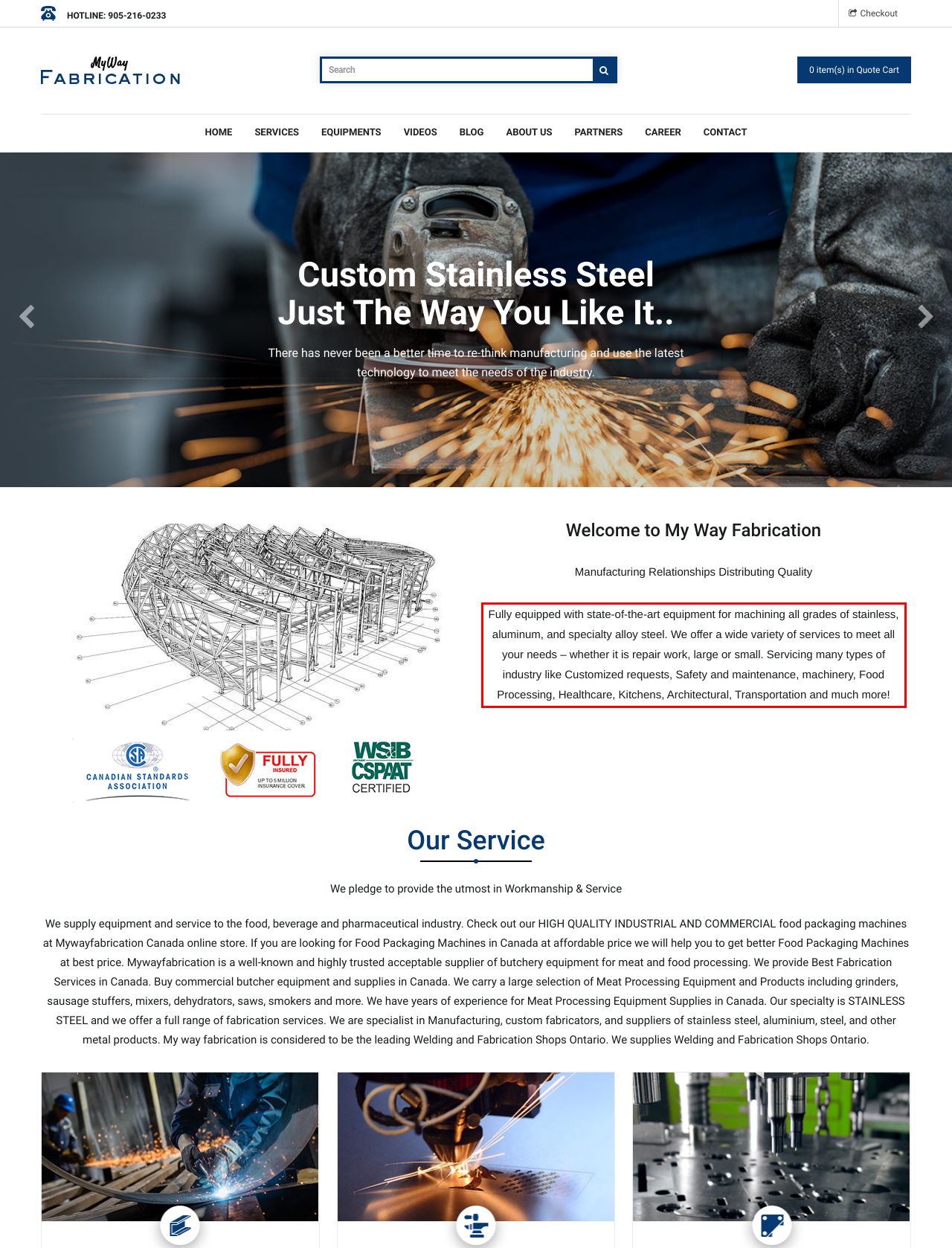Please take the screenshot of the webpage, find the red bounding box, and generate the text content that is within this red bounding box.

Fully equipped with state-of-the-art equipment for machining all grades of stainless, aluminum, and specialty alloy steel. We offer a wide variety of services to meet all your needs – whether it is repair work, large or small. Servicing many types of industry like Customized requests, Safety and maintenance, machinery, Food Processing, Healthcare, Kitchens, Architectural, Transportation and much more!